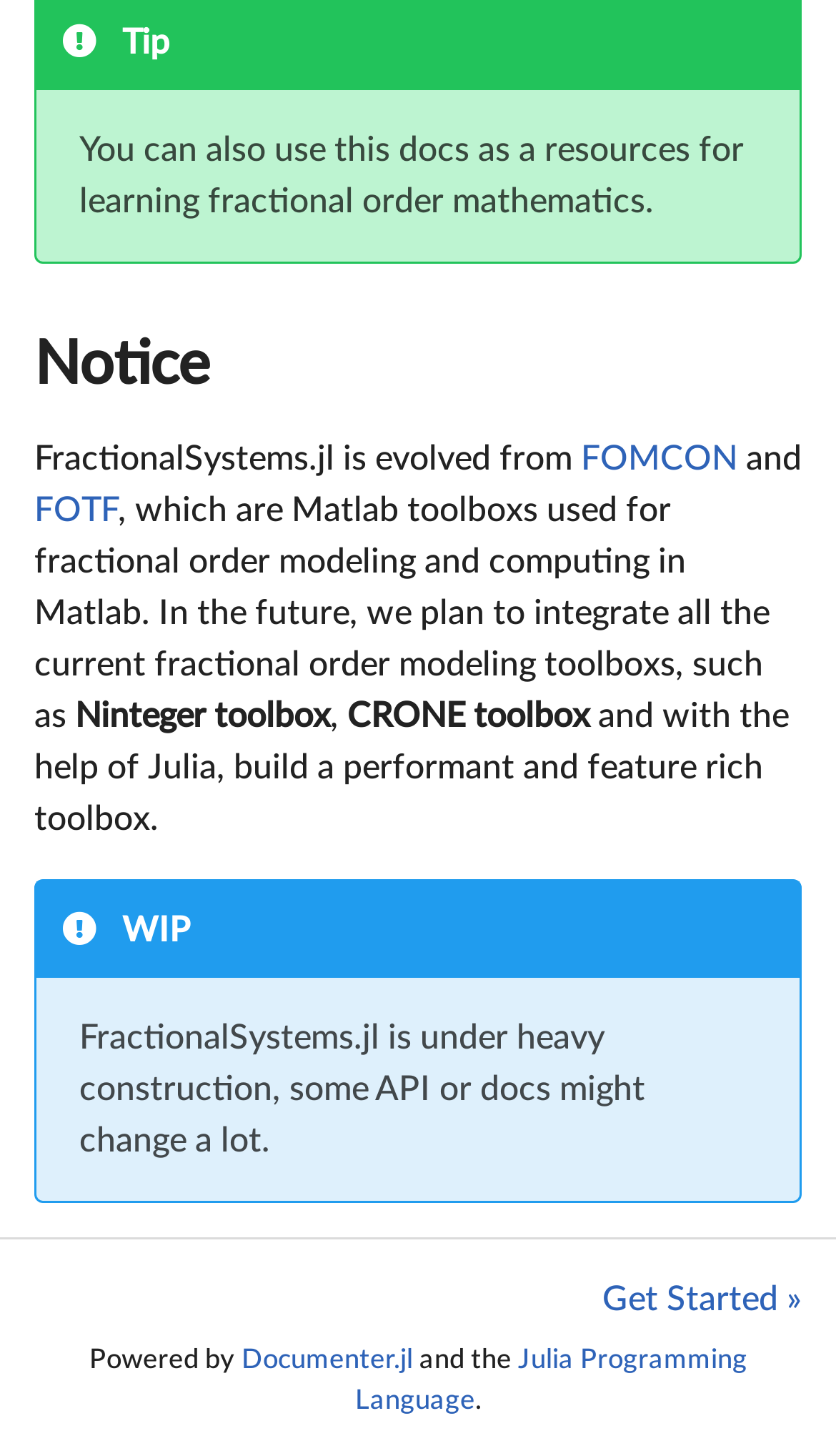Give the bounding box coordinates for the element described by: "FOMCON".

[0.695, 0.304, 0.882, 0.327]